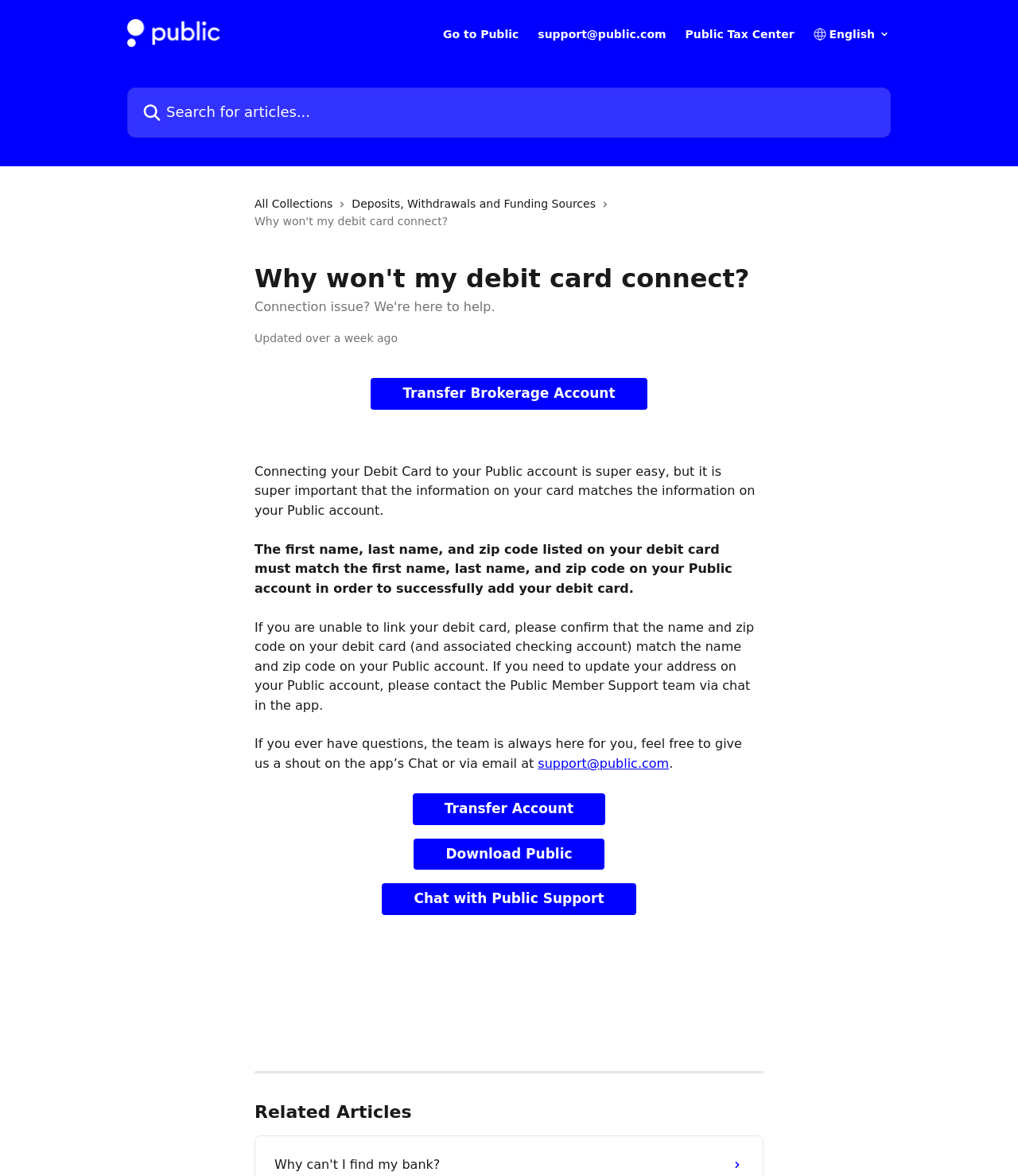Kindly determine the bounding box coordinates for the area that needs to be clicked to execute this instruction: "Go to Public FAQ".

[0.125, 0.016, 0.216, 0.04]